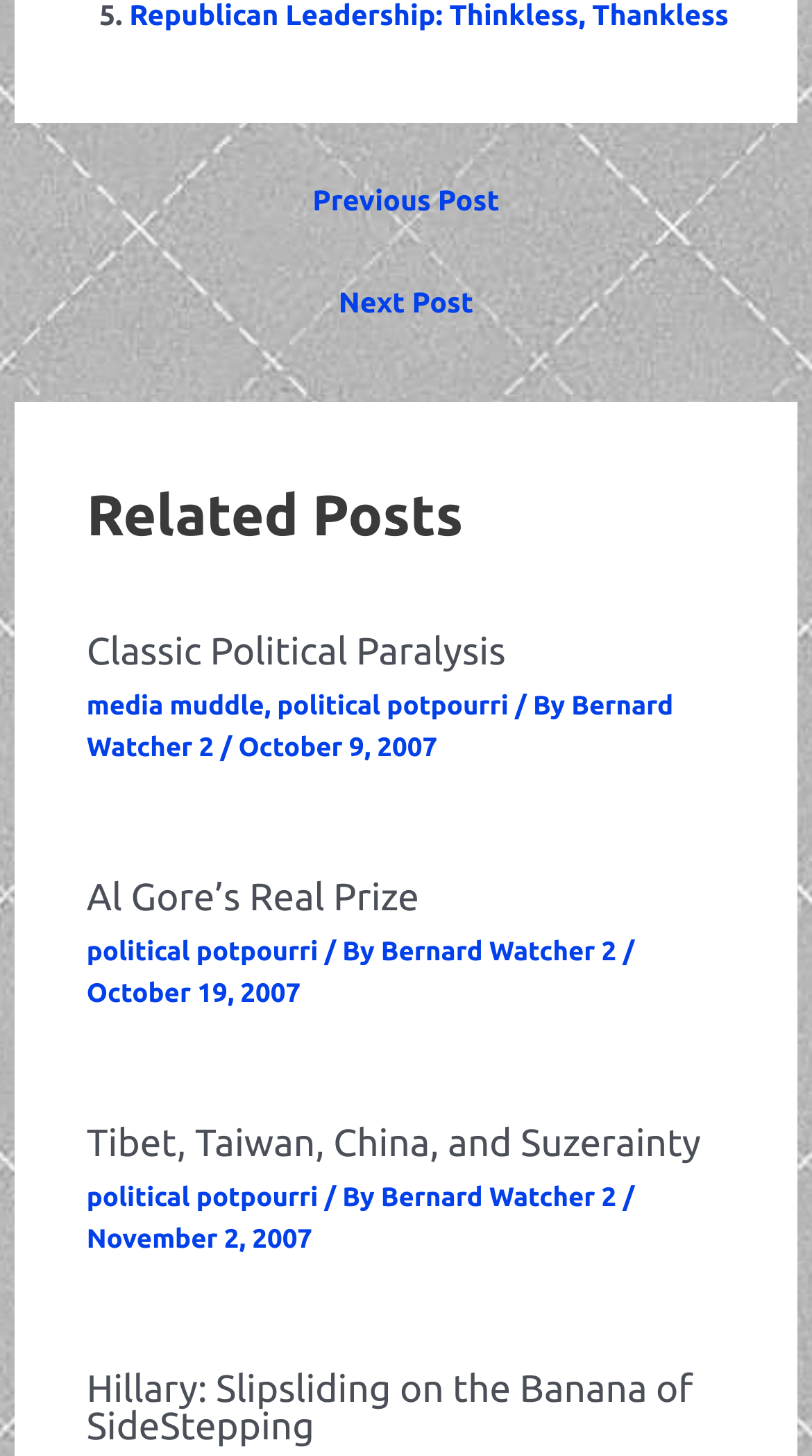What is the date of the latest related post?
Based on the visual content, answer with a single word or a brief phrase.

November 2, 2007